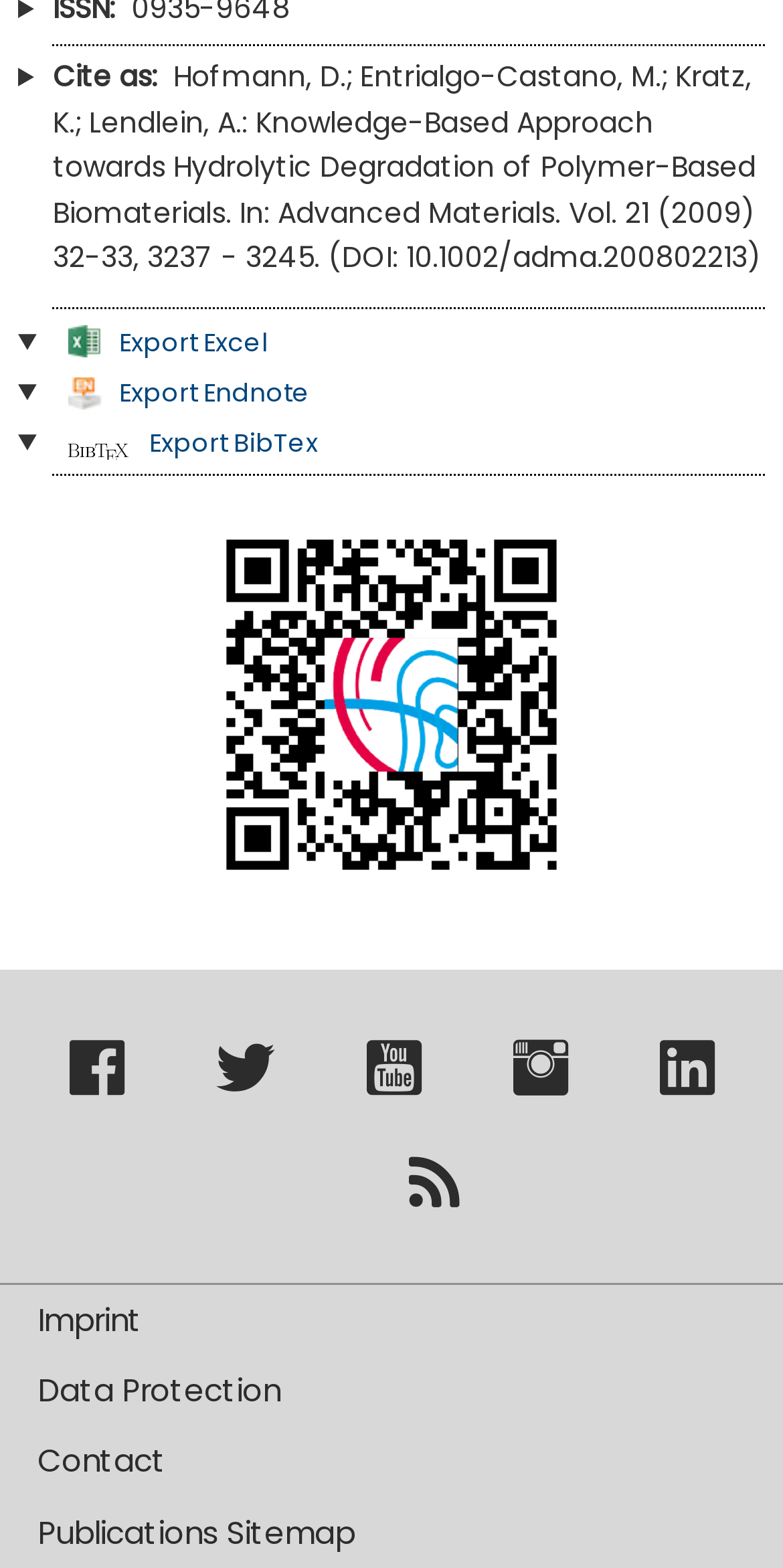Given the element description "Hereon bei Instagram", identify the bounding box of the corresponding UI element.

[0.655, 0.679, 0.724, 0.705]